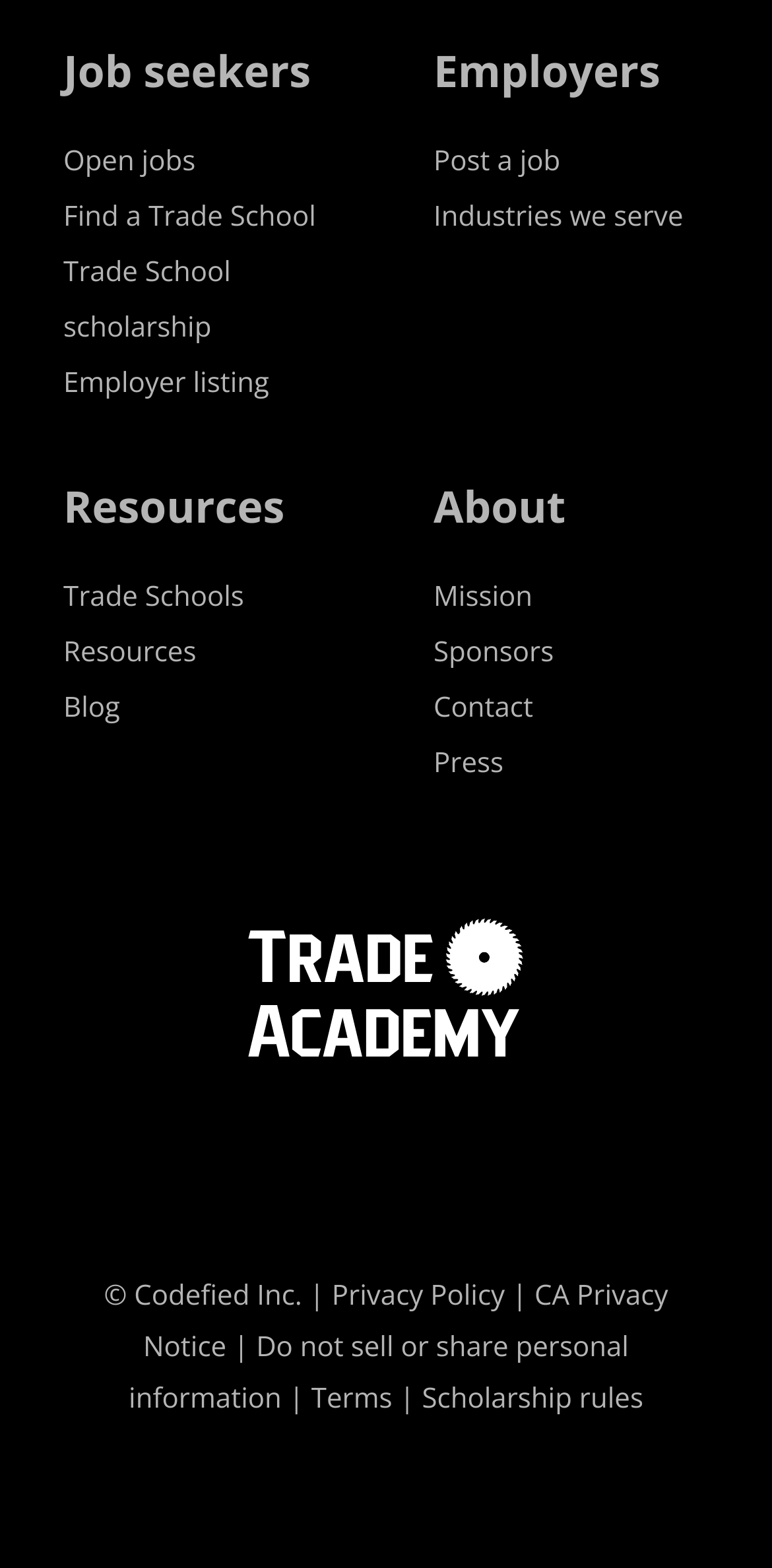Please determine the bounding box coordinates of the element to click on in order to accomplish the following task: "View the privacy policy". Ensure the coordinates are four float numbers ranging from 0 to 1, i.e., [left, top, right, bottom].

[0.43, 0.814, 0.654, 0.838]